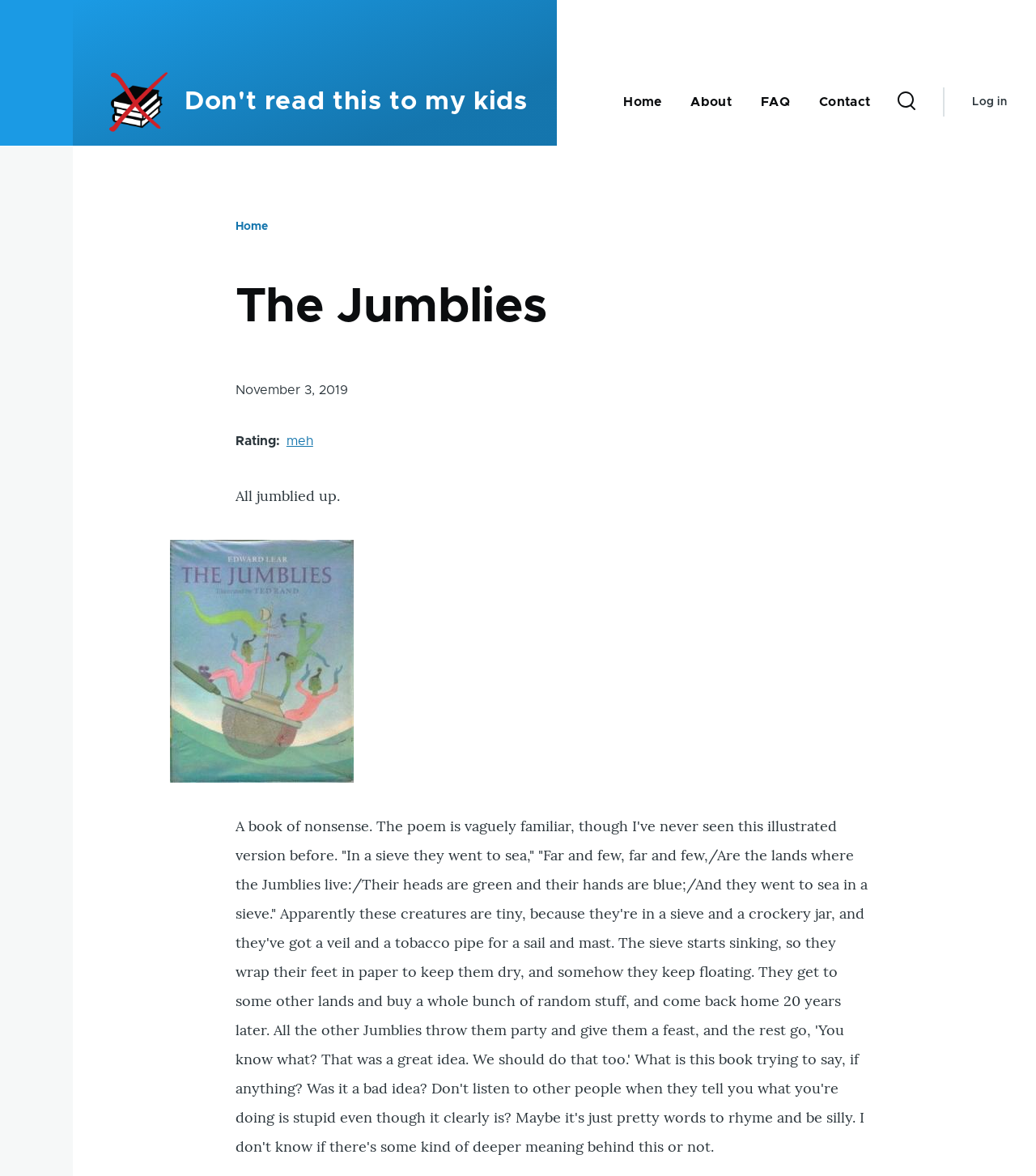Show the bounding box coordinates of the region that should be clicked to follow the instruction: "Go to Home page."

[0.098, 0.056, 0.169, 0.118]